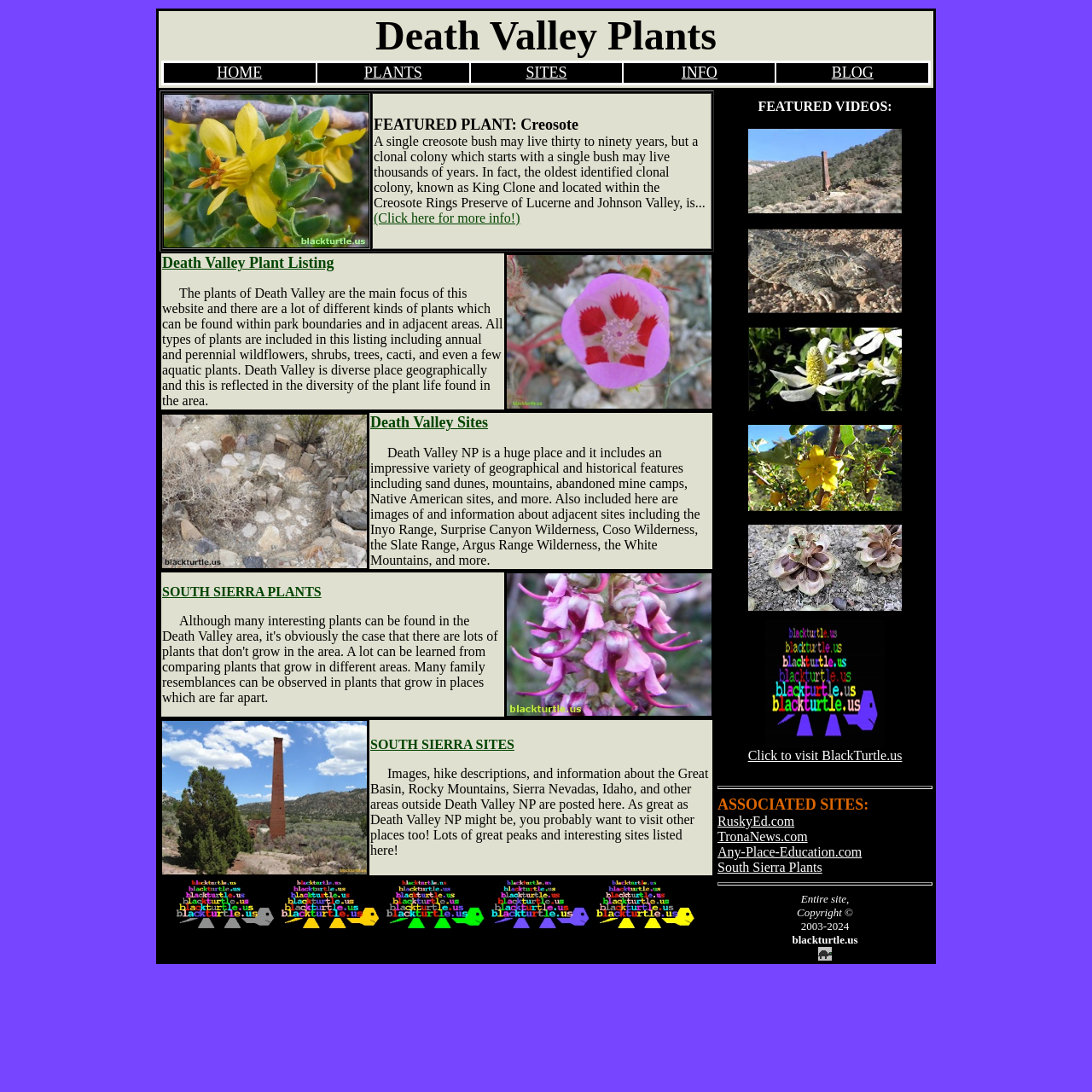Identify the bounding box coordinates for the element you need to click to achieve the following task: "Read about Death Valley Plant Listing". Provide the bounding box coordinates as four float numbers between 0 and 1, in the form [left, top, right, bottom].

[0.148, 0.235, 0.306, 0.248]